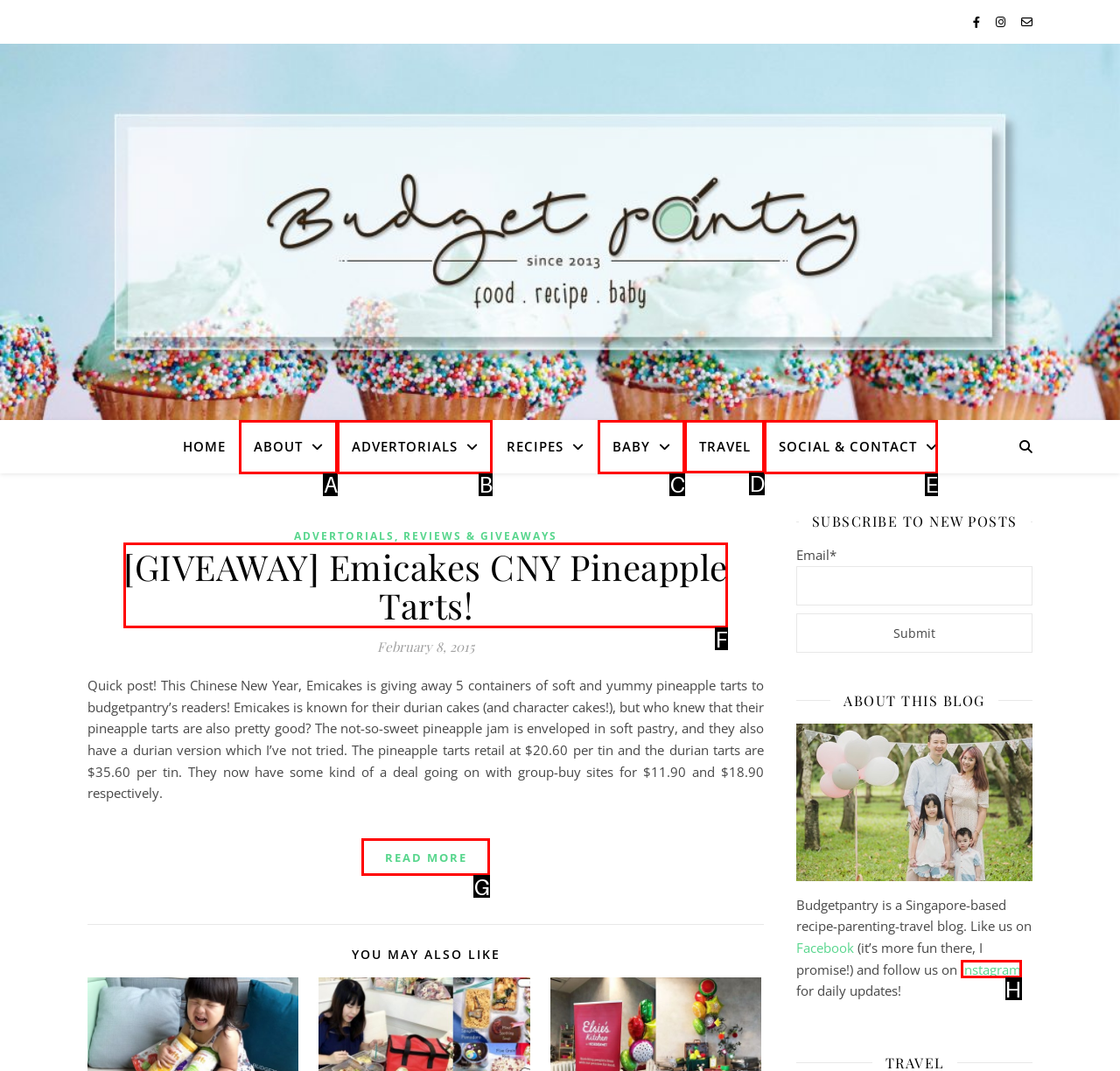Select the letter that aligns with the description: [GIVEAWAY] Emicakes CNY Pineapple Tarts!. Answer with the letter of the selected option directly.

F